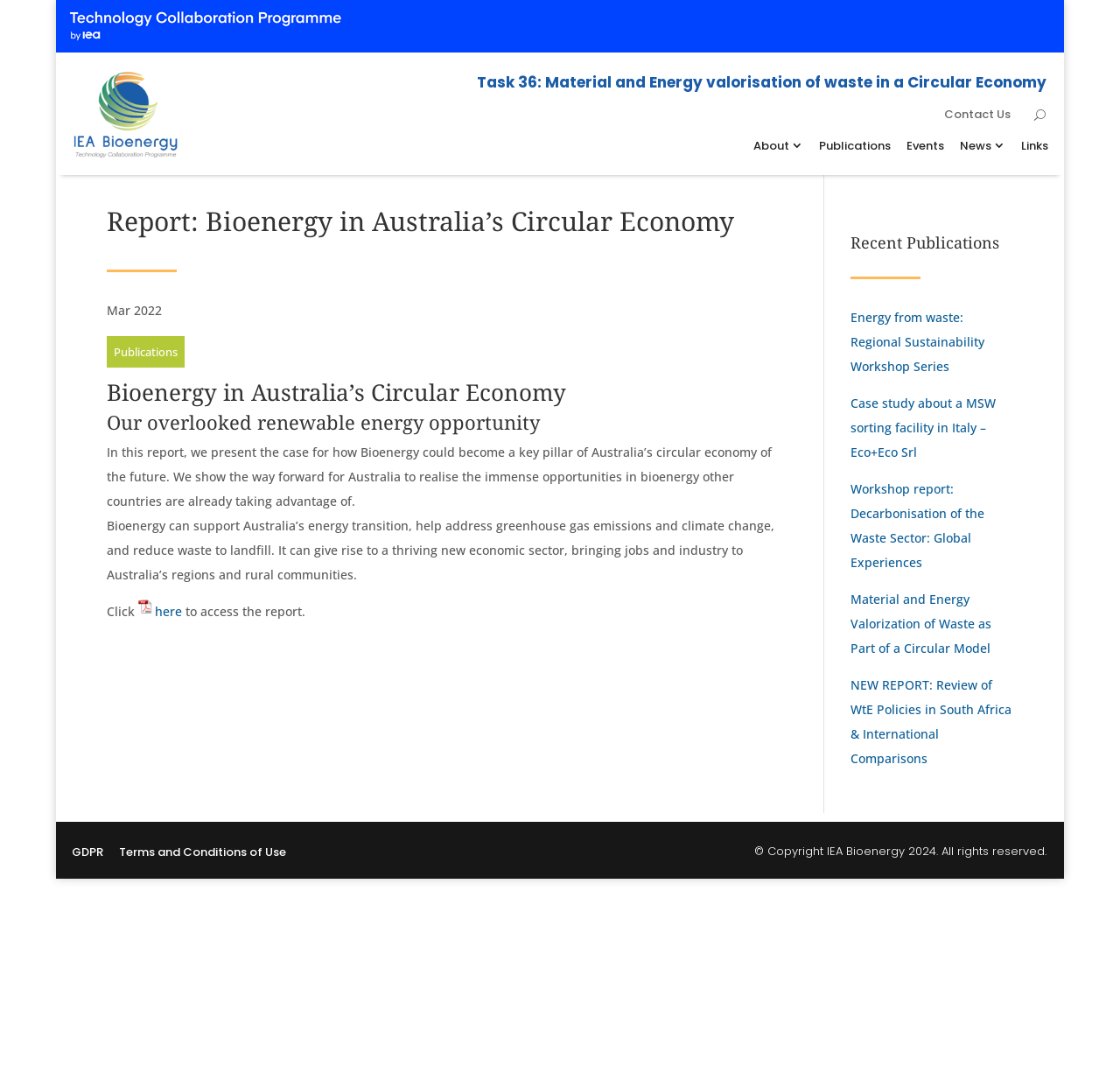Determine the bounding box coordinates of the area to click in order to meet this instruction: "View recent publications".

[0.759, 0.216, 0.905, 0.254]